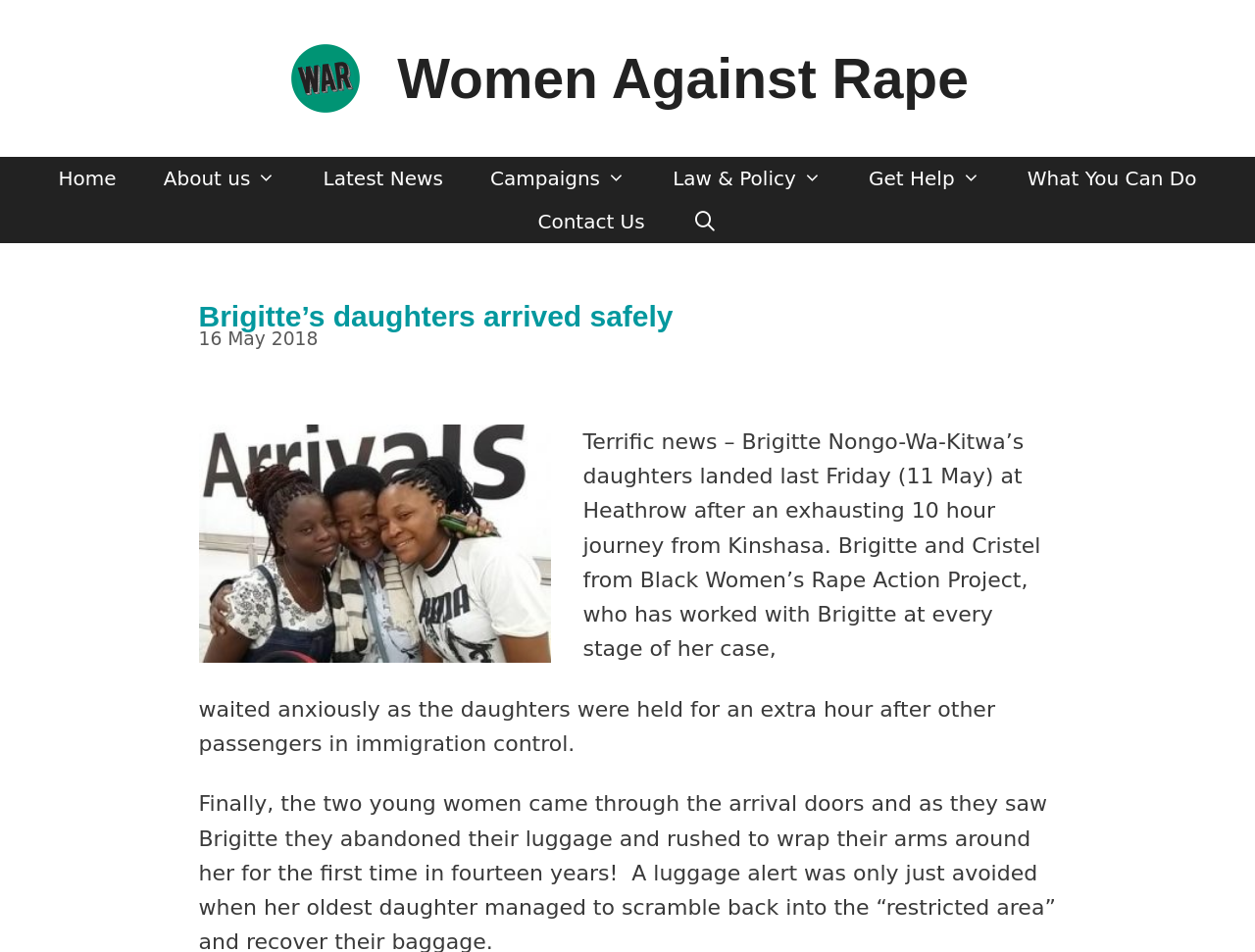Create a detailed summary of the webpage's content and design.

The webpage is about Women Against Rape, with a banner at the top displaying the organization's name and logo. Below the banner, there is a primary navigation menu with 7 links: Home, About us, Latest News, Campaigns, Law & Policy, Get Help, and What You Can Do. The navigation menu is followed by a search bar link.

The main content of the webpage is a news article, which is divided into three paragraphs. The first paragraph is dated 16 May 2018 and announces the safe arrival of Brigitte Nongo-Wa-Kitwa's daughters at Heathrow after a 10-hour journey from Kinshasa. The second paragraph mentions Brigitte and Cristel from Black Women's Rape Action Project, who have worked with Brigitte throughout her case. The third paragraph describes the anxious wait for the daughters to clear immigration control.

There are no images in the main content area, but there is an image of the Women Against Rape logo in the banner at the top. The overall layout is organized, with clear headings and concise text.